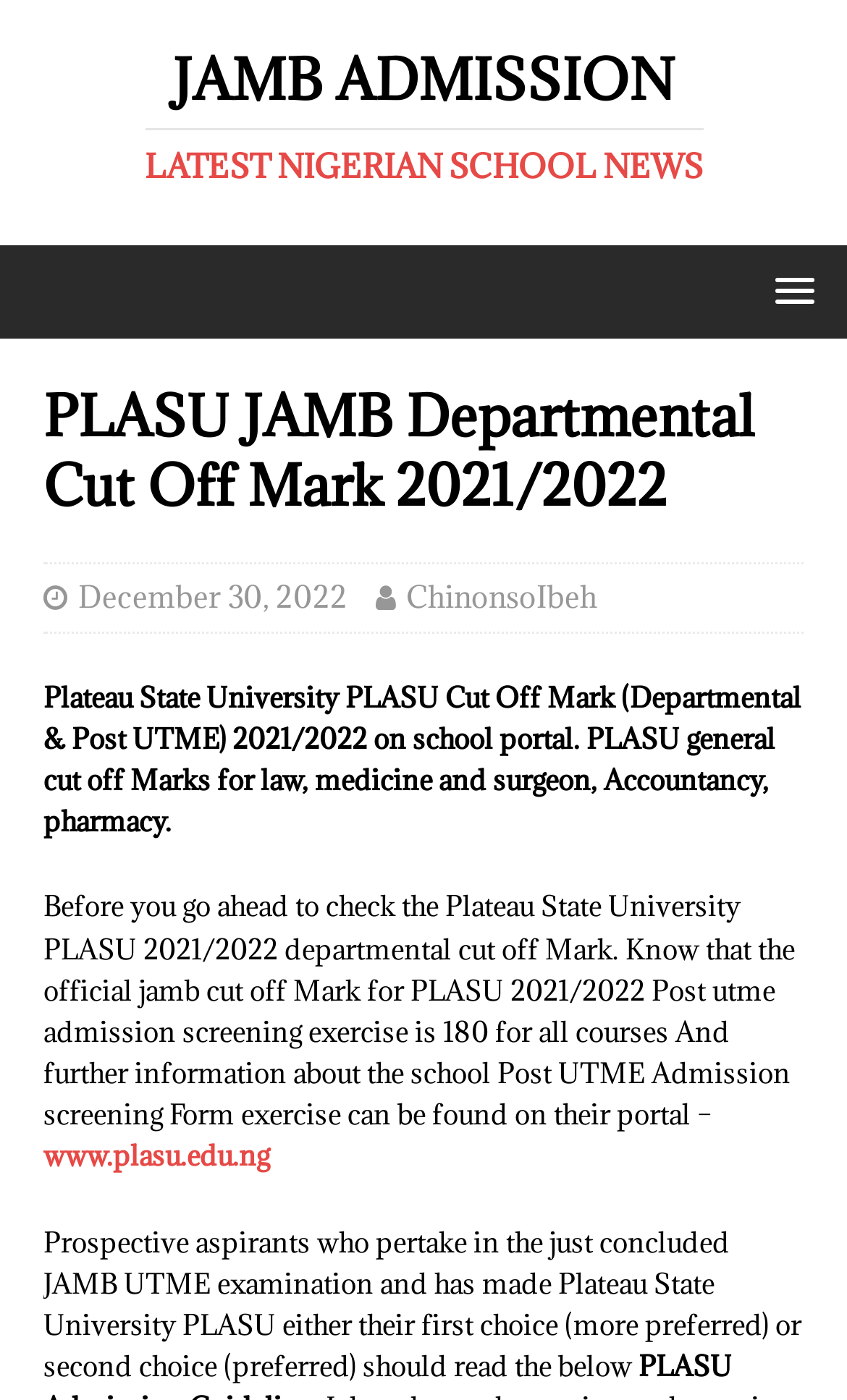Could you identify the text that serves as the heading for this webpage?

PLASU JAMB Departmental Cut Off Mark 2021/2022